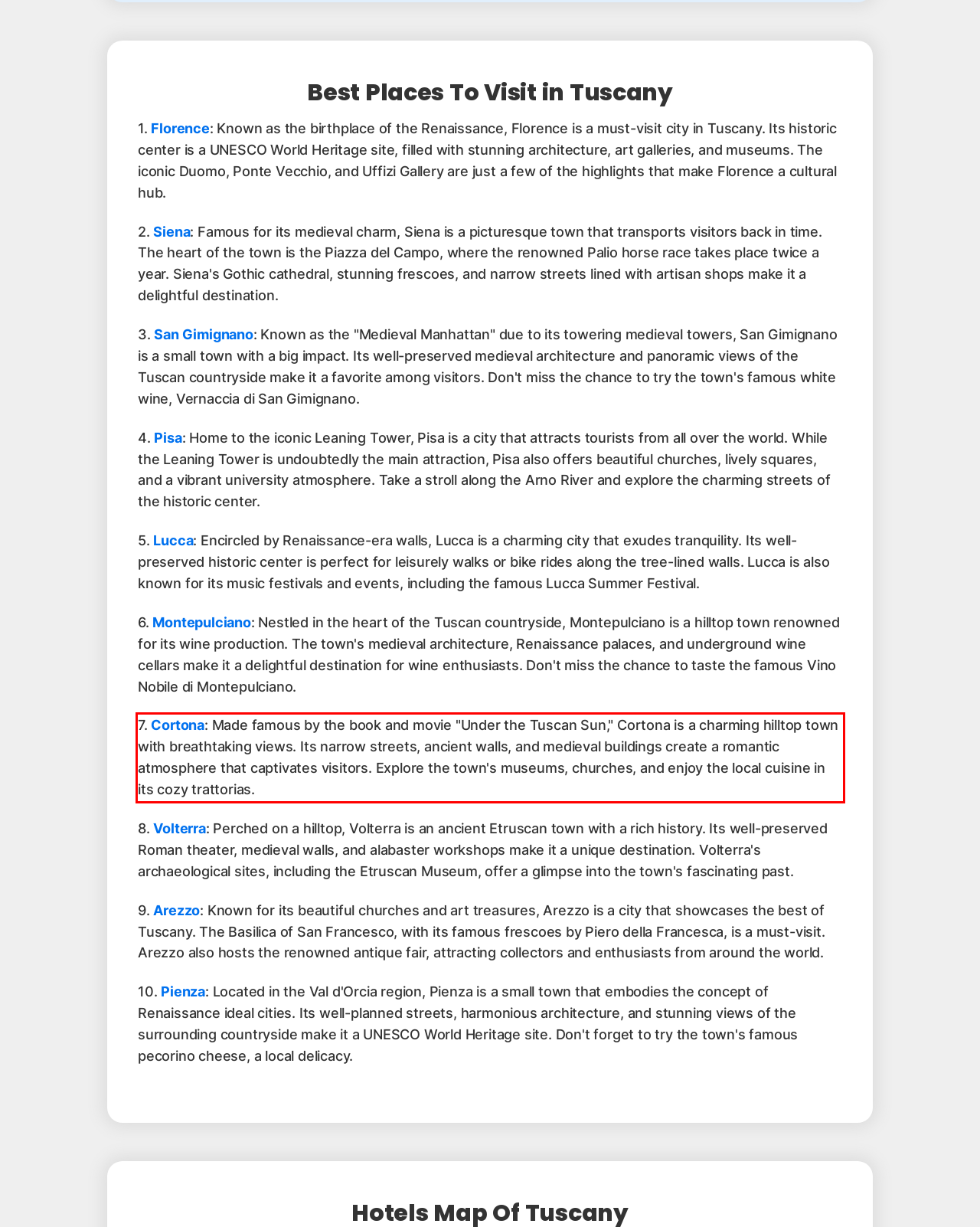Please examine the webpage screenshot containing a red bounding box and use OCR to recognize and output the text inside the red bounding box.

7. Cortona: Made famous by the book and movie "Under the Tuscan Sun," Cortona is a charming hilltop town with breathtaking views. Its narrow streets, ancient walls, and medieval buildings create a romantic atmosphere that captivates visitors. Explore the town's museums, churches, and enjoy the local cuisine in its cozy trattorias.